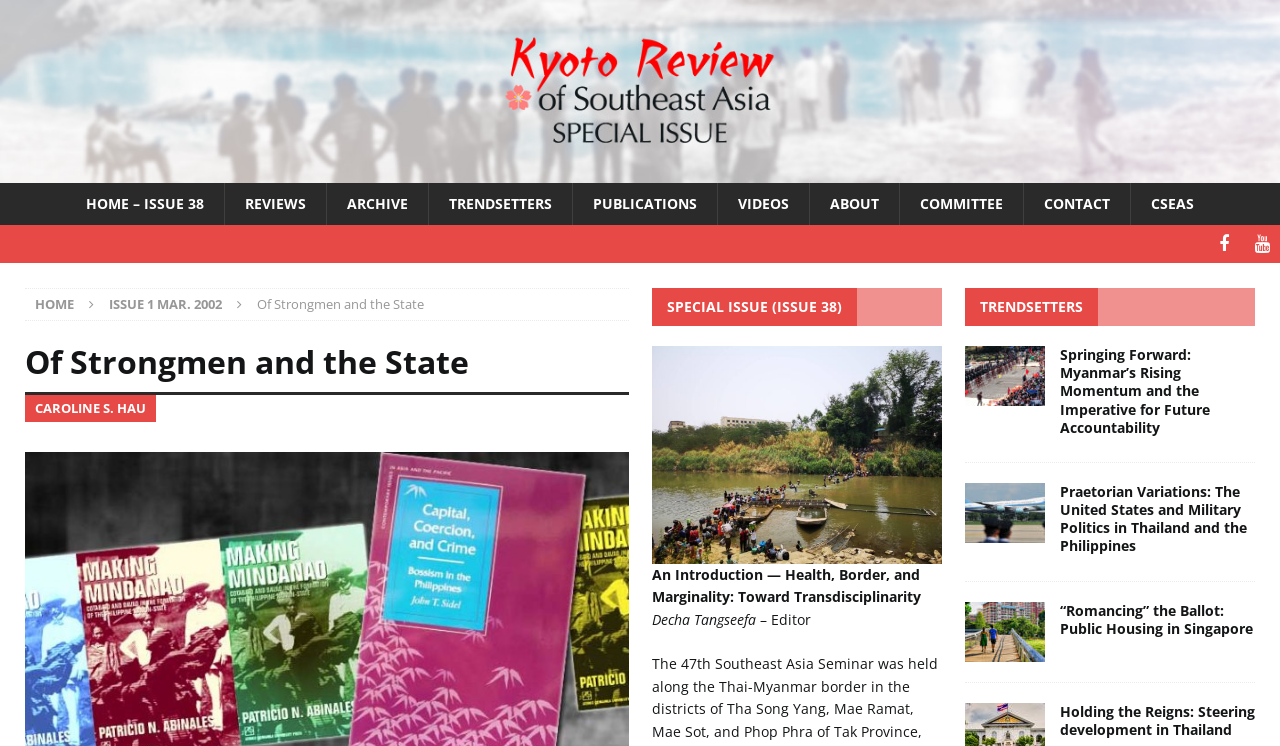Identify the bounding box coordinates of the clickable region necessary to fulfill the following instruction: "visit Facebook page". The bounding box coordinates should be four float numbers between 0 and 1, i.e., [left, top, right, bottom].

[0.942, 0.302, 0.97, 0.349]